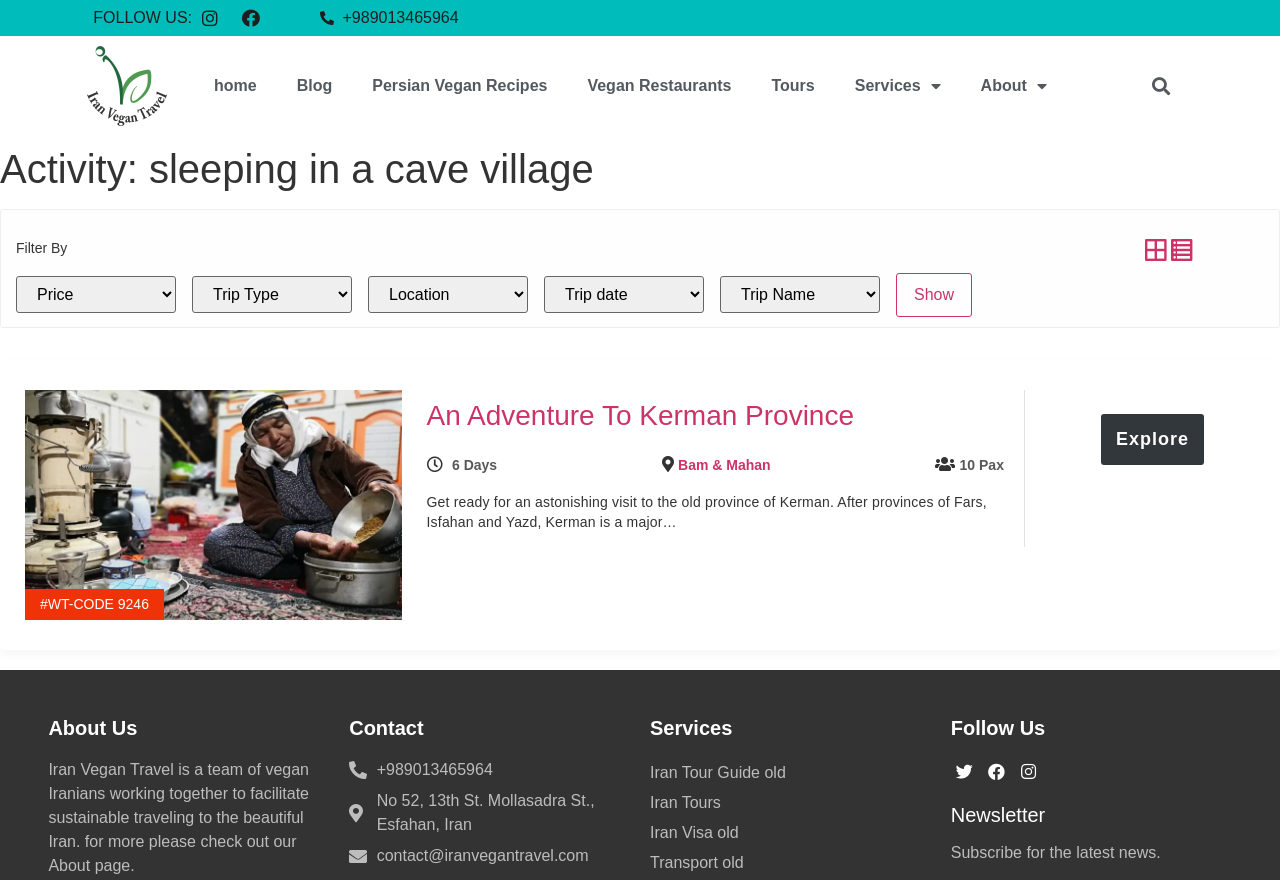Respond to the following query with just one word or a short phrase: 
What is the name of the travel company?

Iran Vegan Travel